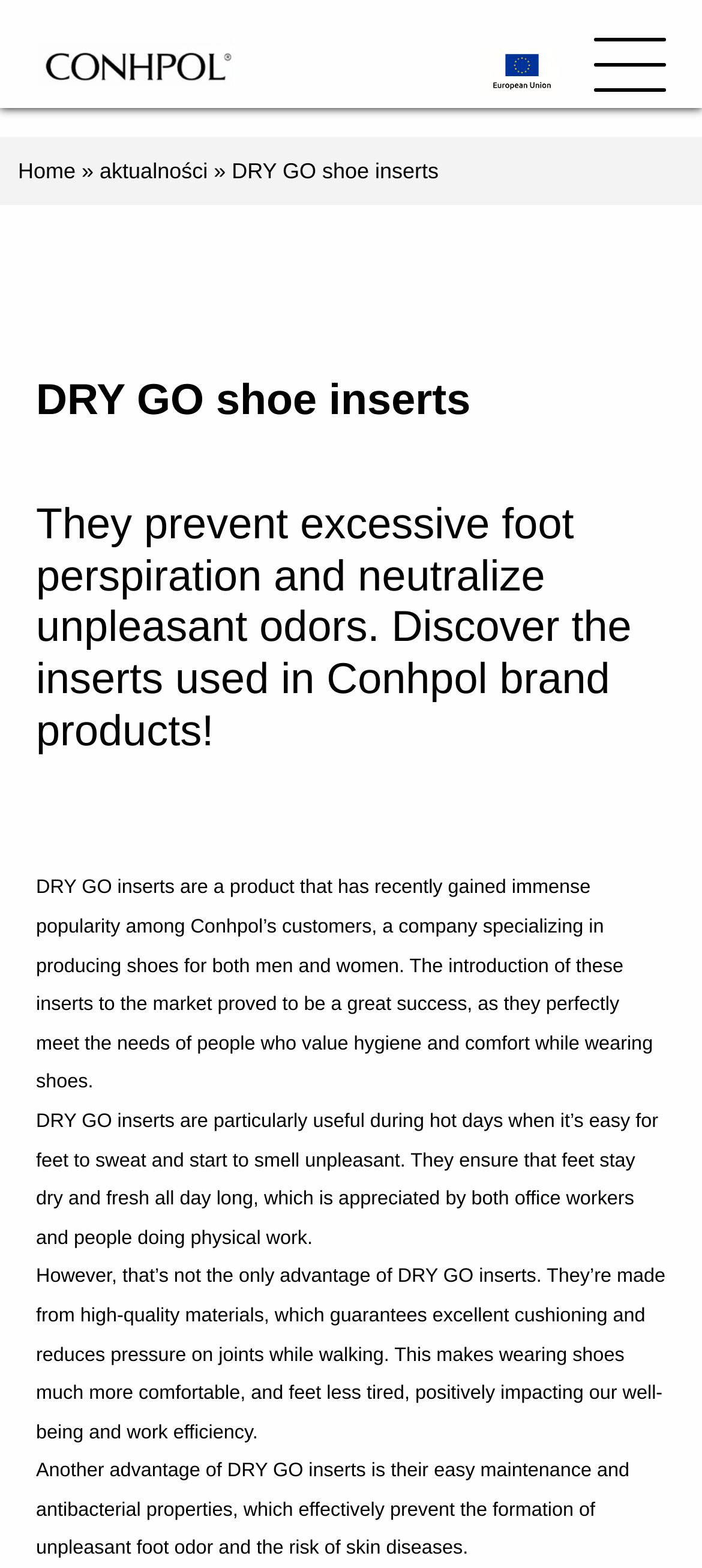Determine the heading of the webpage and extract its text content.

DRY GO shoe inserts